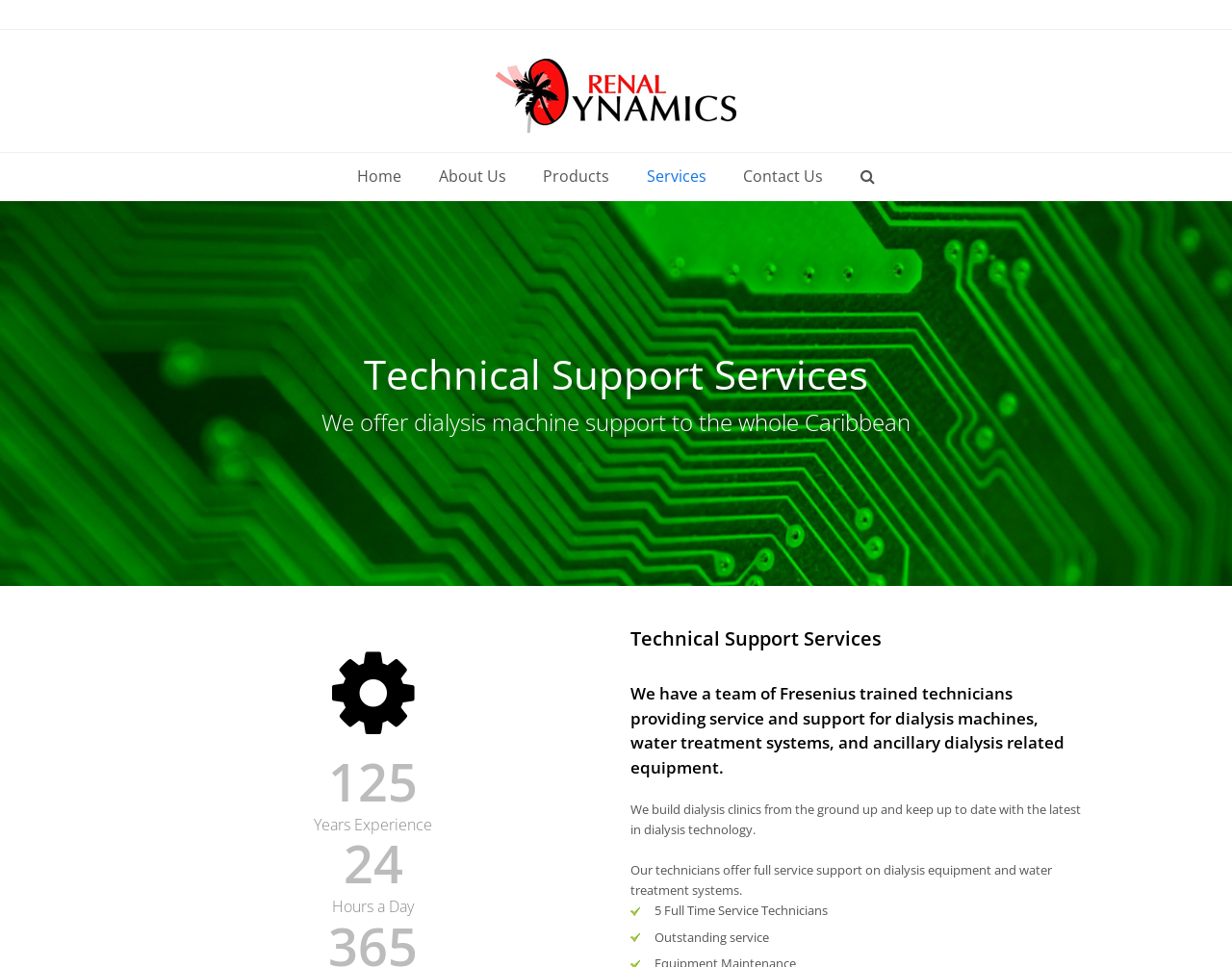What is the availability of Renal Dynamics' technical support?
Use the information from the screenshot to give a comprehensive response to the question.

The webpage states that Renal Dynamics offers technical support '24 hours a day', which is mentioned in the text '24 Hours a Day'.